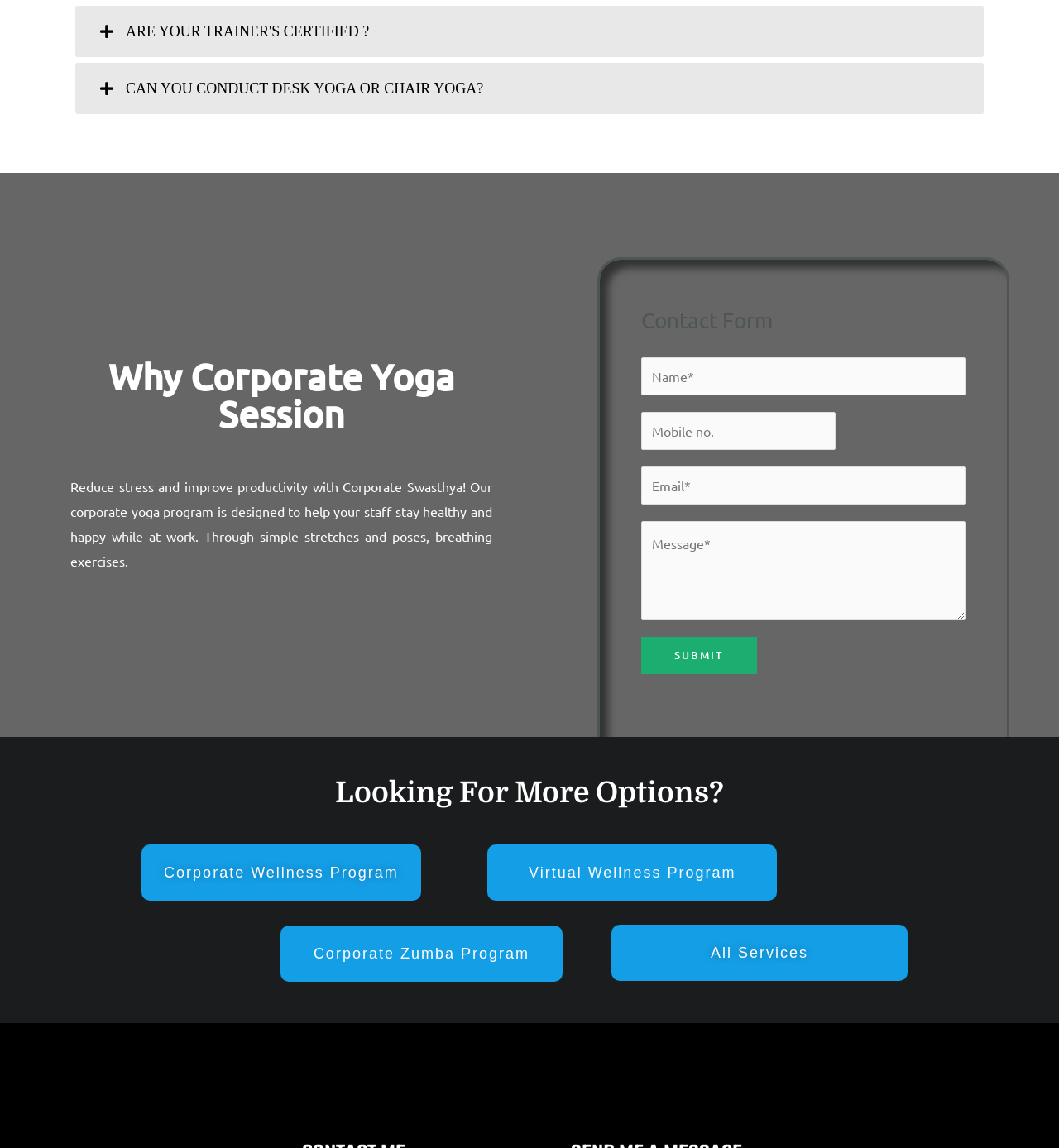From the element description All Services, predict the bounding box coordinates of the UI element. The coordinates must be specified in the format (top-left x, top-left y, bottom-right x, bottom-right y) and should be within the 0 to 1 range.

[0.577, 0.805, 0.857, 0.854]